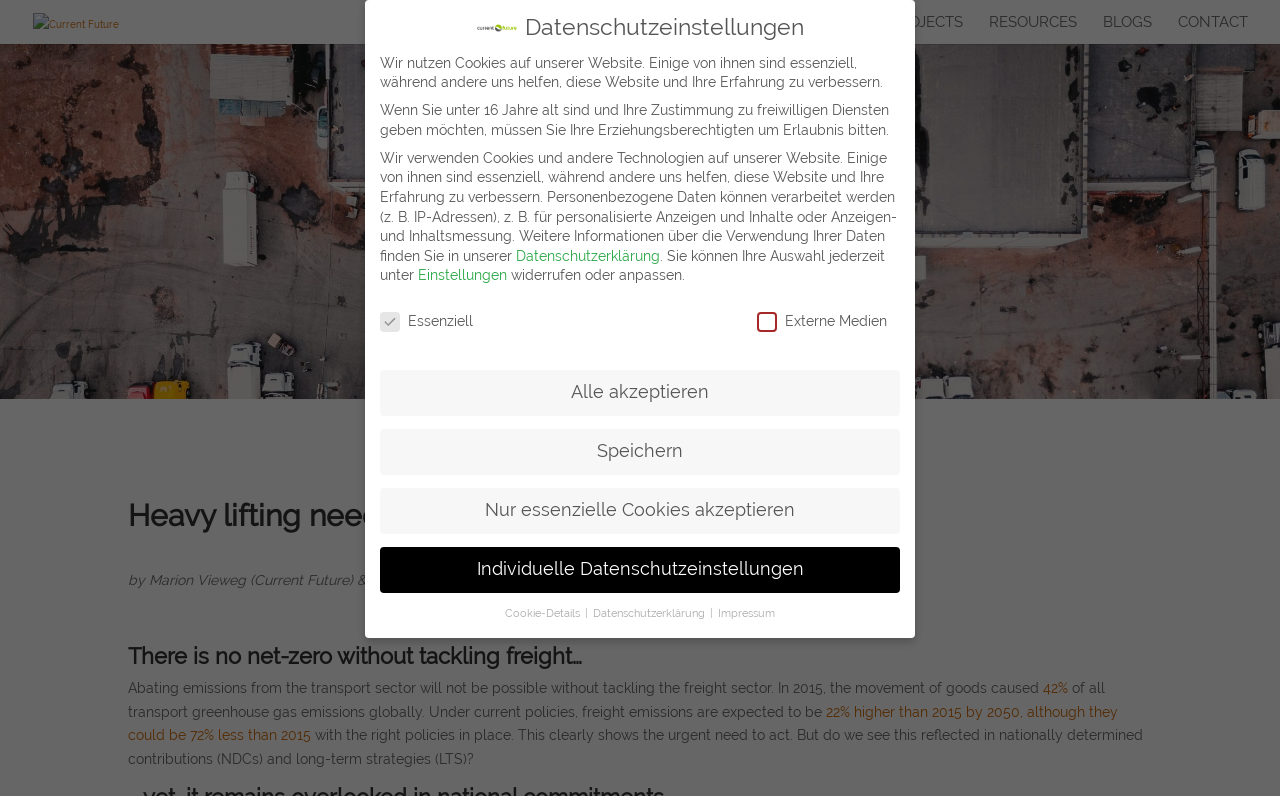Give an in-depth explanation of the webpage layout and content.

The webpage is about decarbonizing the freight sector, with a focus on the urgent need to act. At the top, there is a navigation menu with links to "HOME", "ABOUT", "PROJECTS", "RESOURCES", "BLOGS", and "CONTACT". 

Below the navigation menu, there is a heading that reads "Heavy lifting needed to decarbonise the freight sector" followed by the authors' names, Marion Vieweg and Nadja Taeger. 

The main content of the webpage starts with a heading that says "There is no net-zero without tackling freight…" followed by a paragraph of text that explains the importance of addressing freight emissions in order to abate transport greenhouse gas emissions globally. The text includes links to specific statistics, such as 42% and 22%. 

At the bottom of the page, there is a section titled "Datenschutzeinstellungen" (Data Protection Settings) that explains the use of cookies on the website. This section includes several paragraphs of text, links to a "Datenschutzerklärung" (Privacy Policy), and a group of checkboxes and buttons to manage cookie settings.